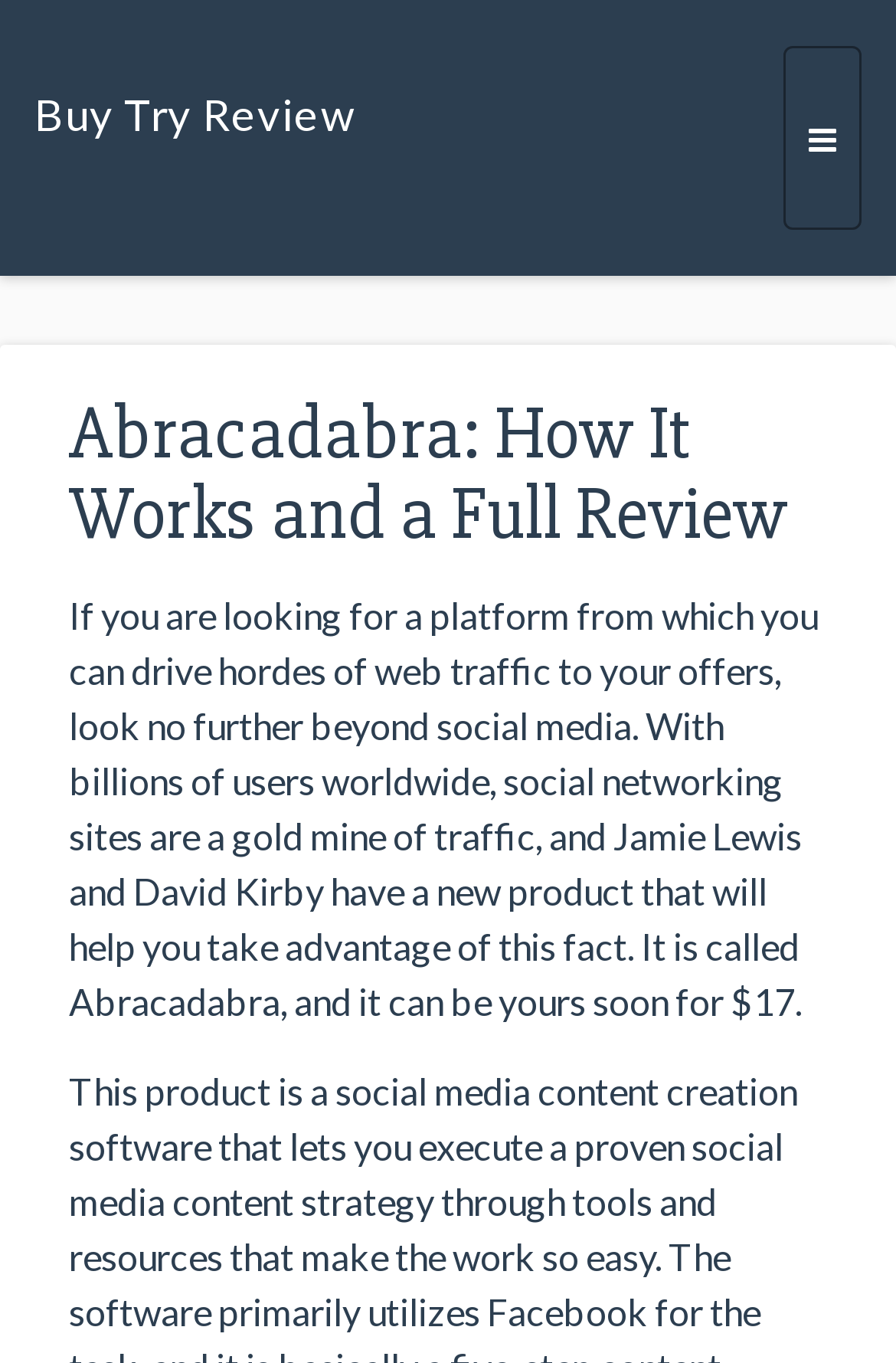Determine the bounding box coordinates of the UI element described by: "Toggle navigation".

[0.874, 0.034, 0.962, 0.169]